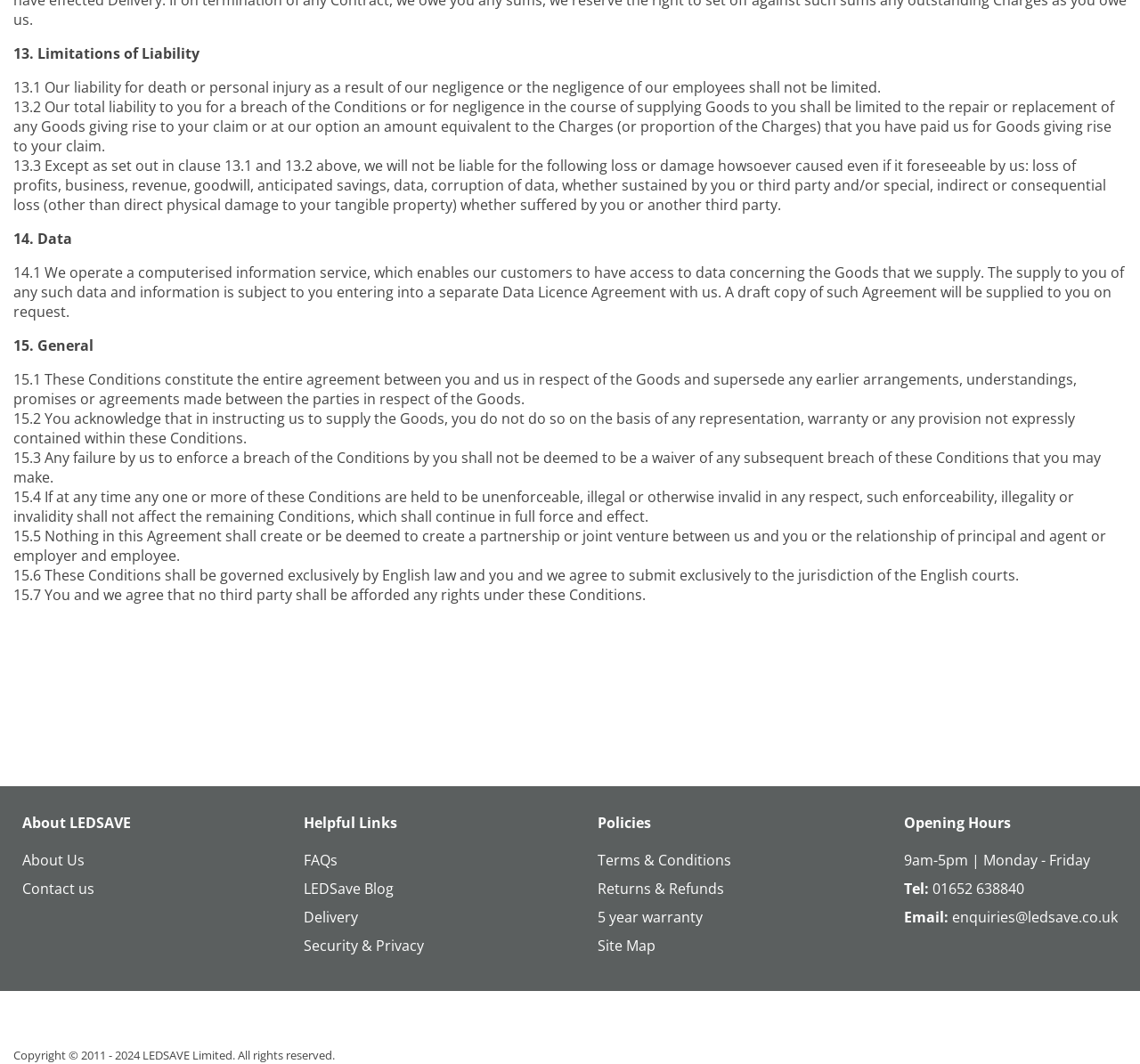Respond to the question with just a single word or phrase: 
What is the limitation of liability for death or personal injury?

Not limited